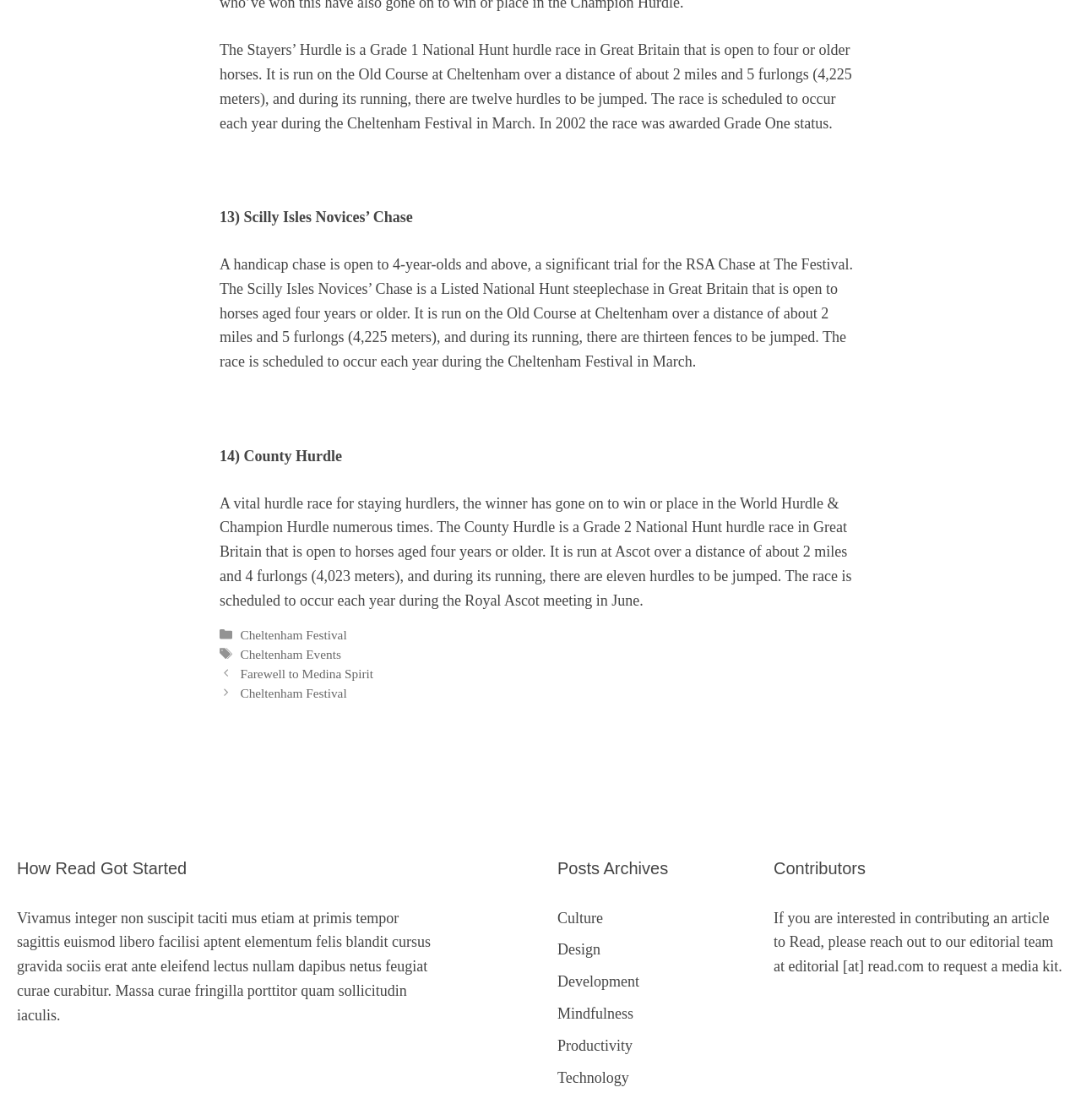Kindly determine the bounding box coordinates for the area that needs to be clicked to execute this instruction: "Click the link to Cheltenham Events".

[0.222, 0.578, 0.316, 0.59]